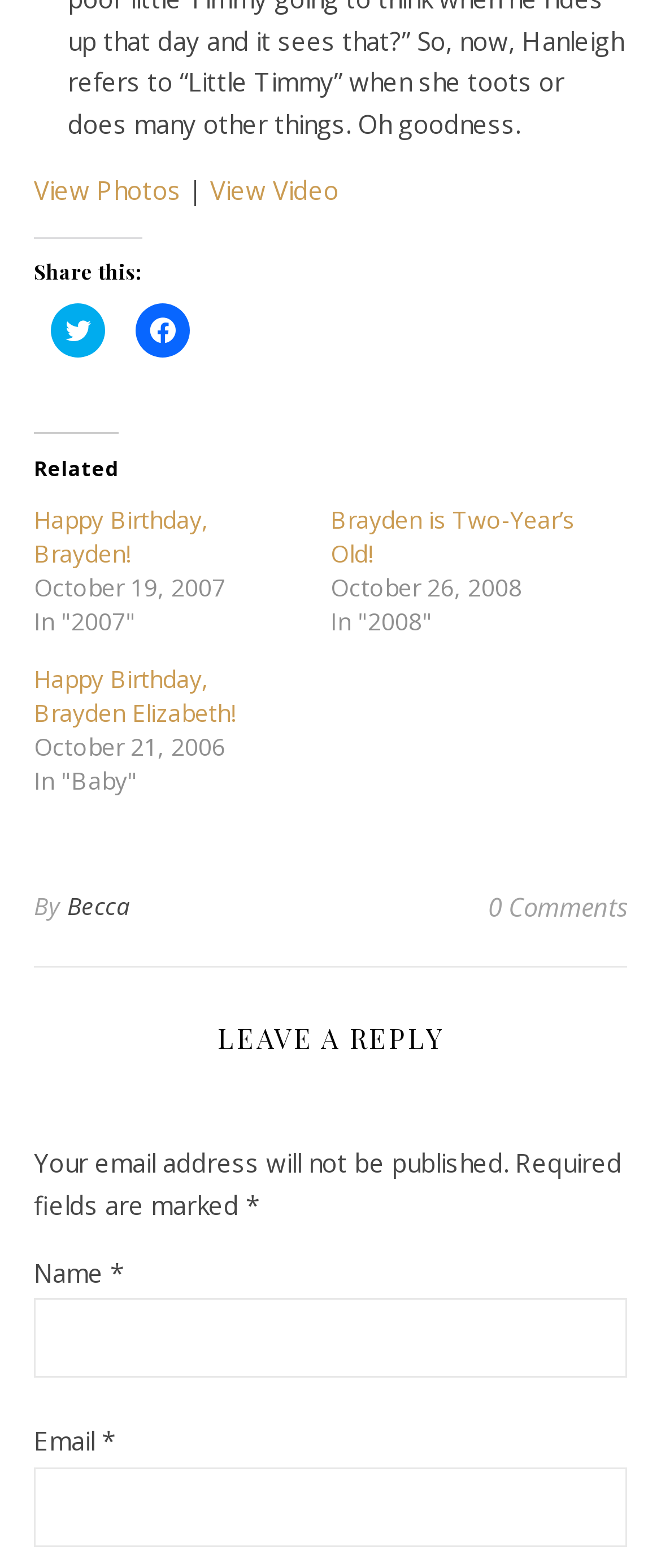Locate the bounding box coordinates of the segment that needs to be clicked to meet this instruction: "Enter email".

[0.051, 0.936, 0.949, 0.986]